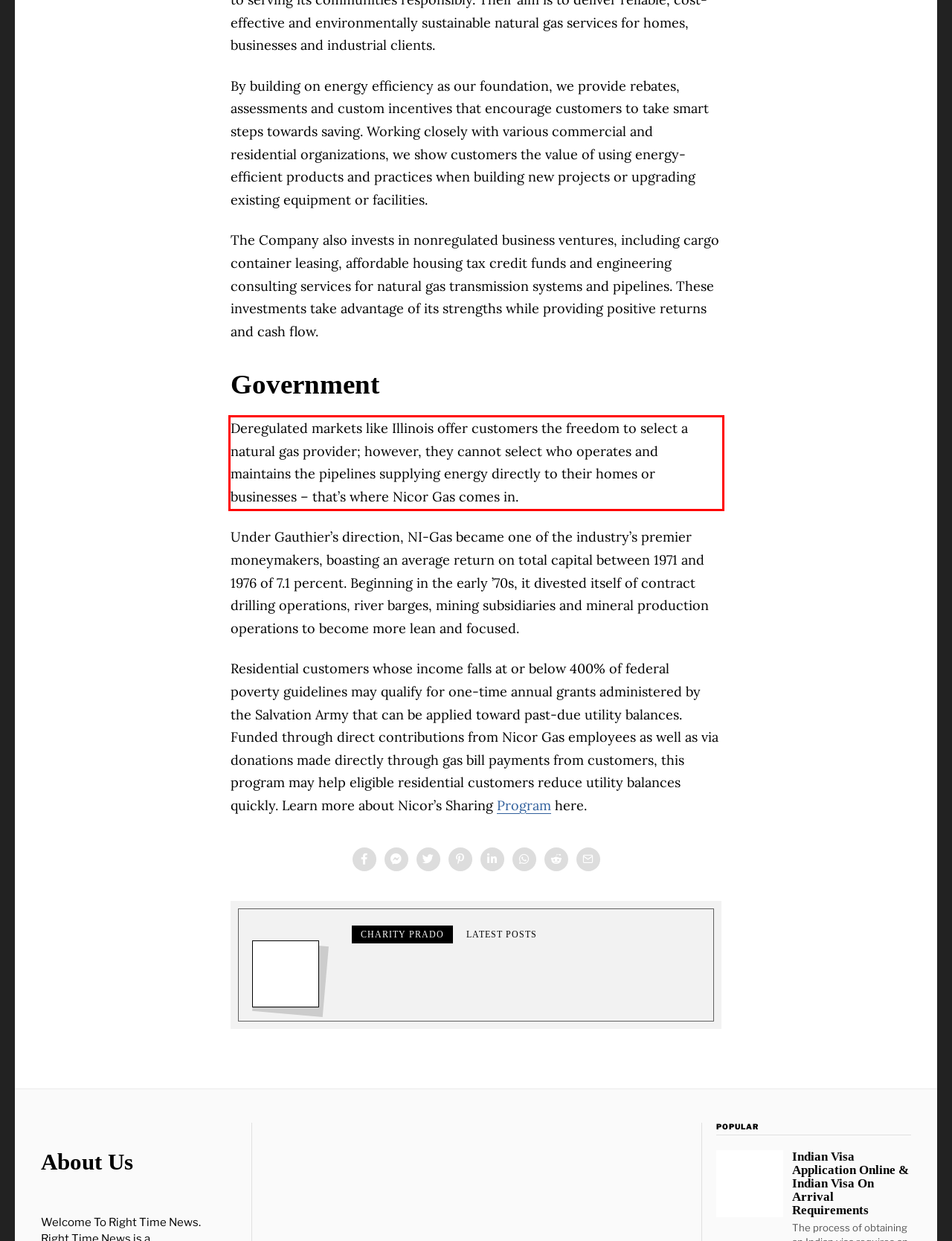By examining the provided screenshot of a webpage, recognize the text within the red bounding box and generate its text content.

Deregulated markets like Illinois offer customers the freedom to select a natural gas provider; however, they cannot select who operates and maintains the pipelines supplying energy directly to their homes or businesses – that’s where Nicor Gas comes in.